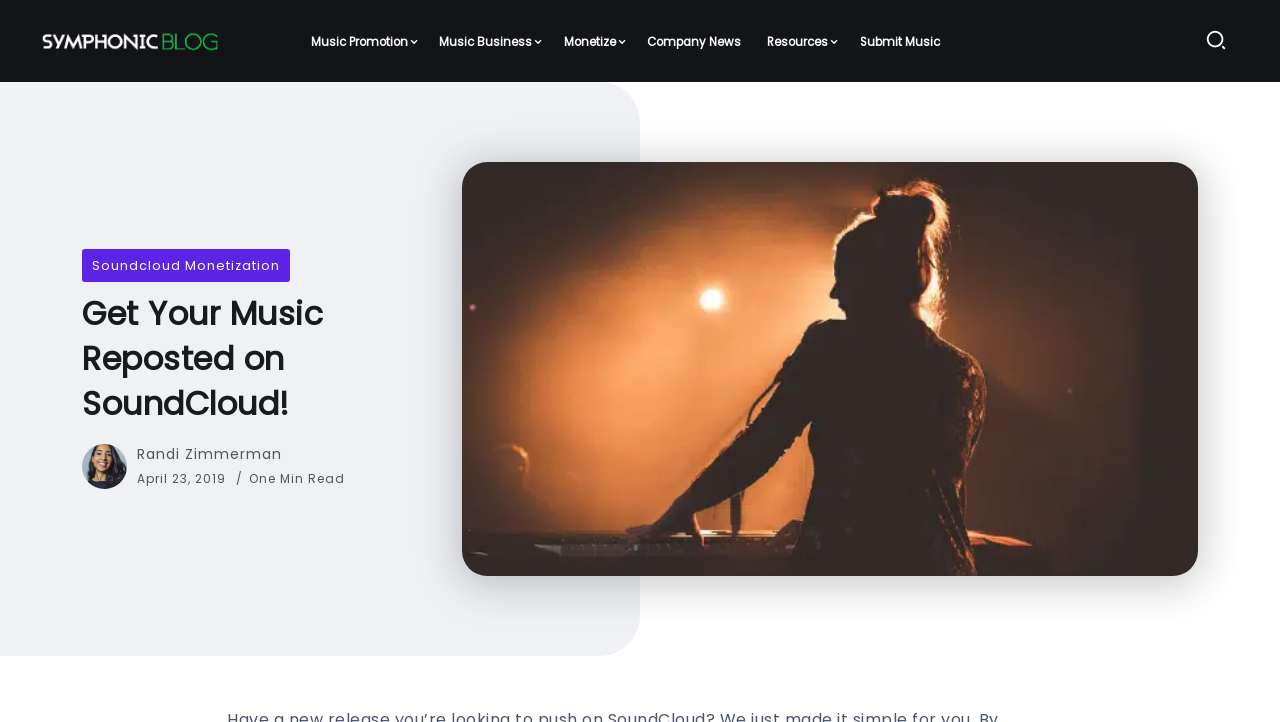Locate the bounding box for the described UI element: "Resources". Ensure the coordinates are four float numbers between 0 and 1, formatted as [left, top, right, bottom].

[0.595, 0.043, 0.656, 0.073]